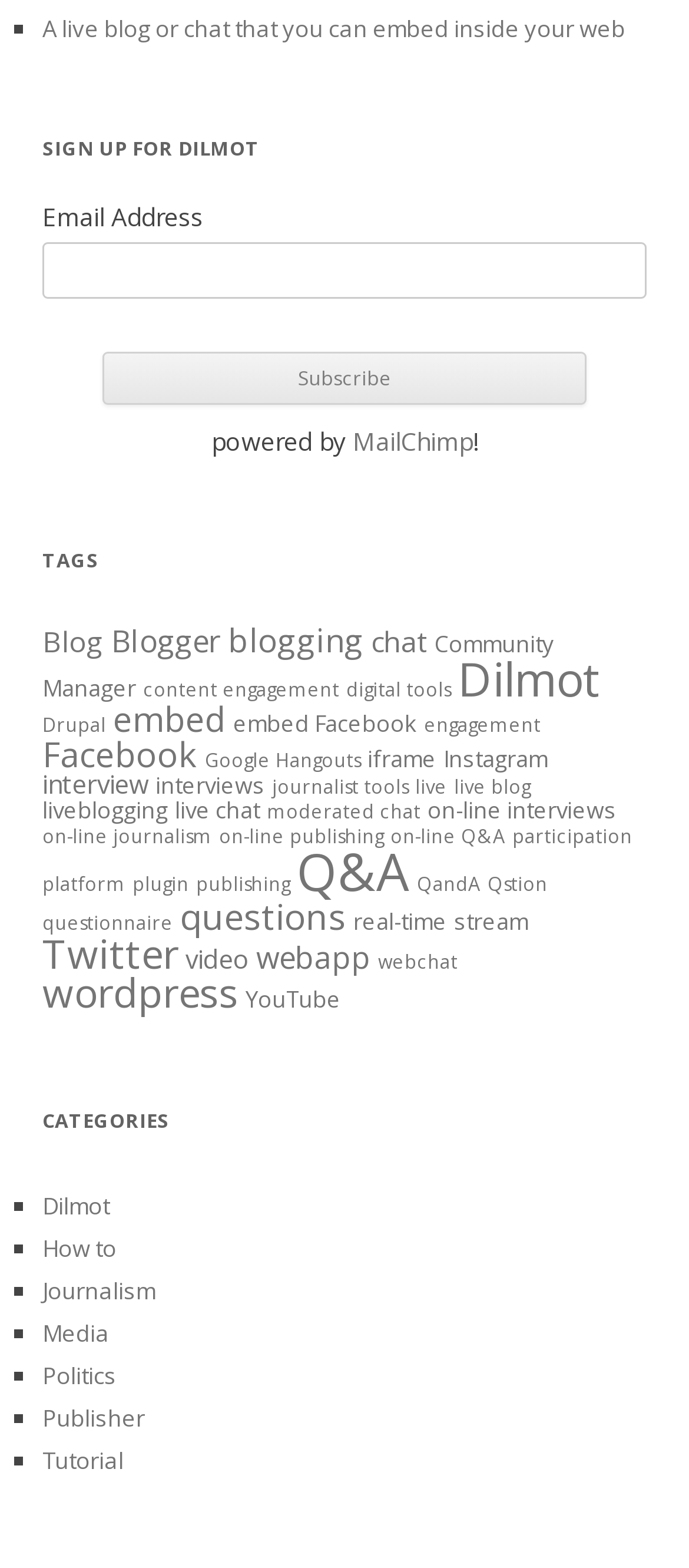Please answer the following question using a single word or phrase: 
What is the name of the platform that powers this website?

MailChimp